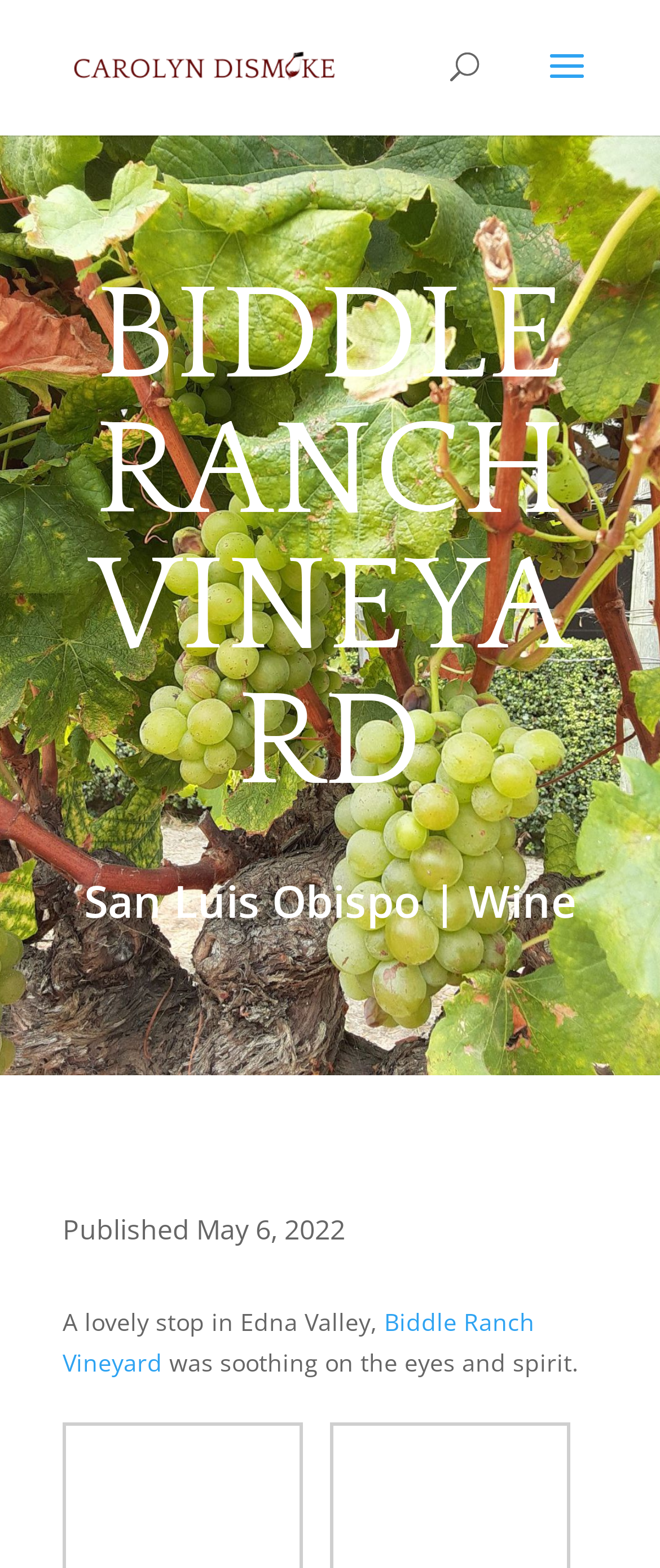What type of business is Biddle Ranch Vineyard?
From the screenshot, supply a one-word or short-phrase answer.

Wine